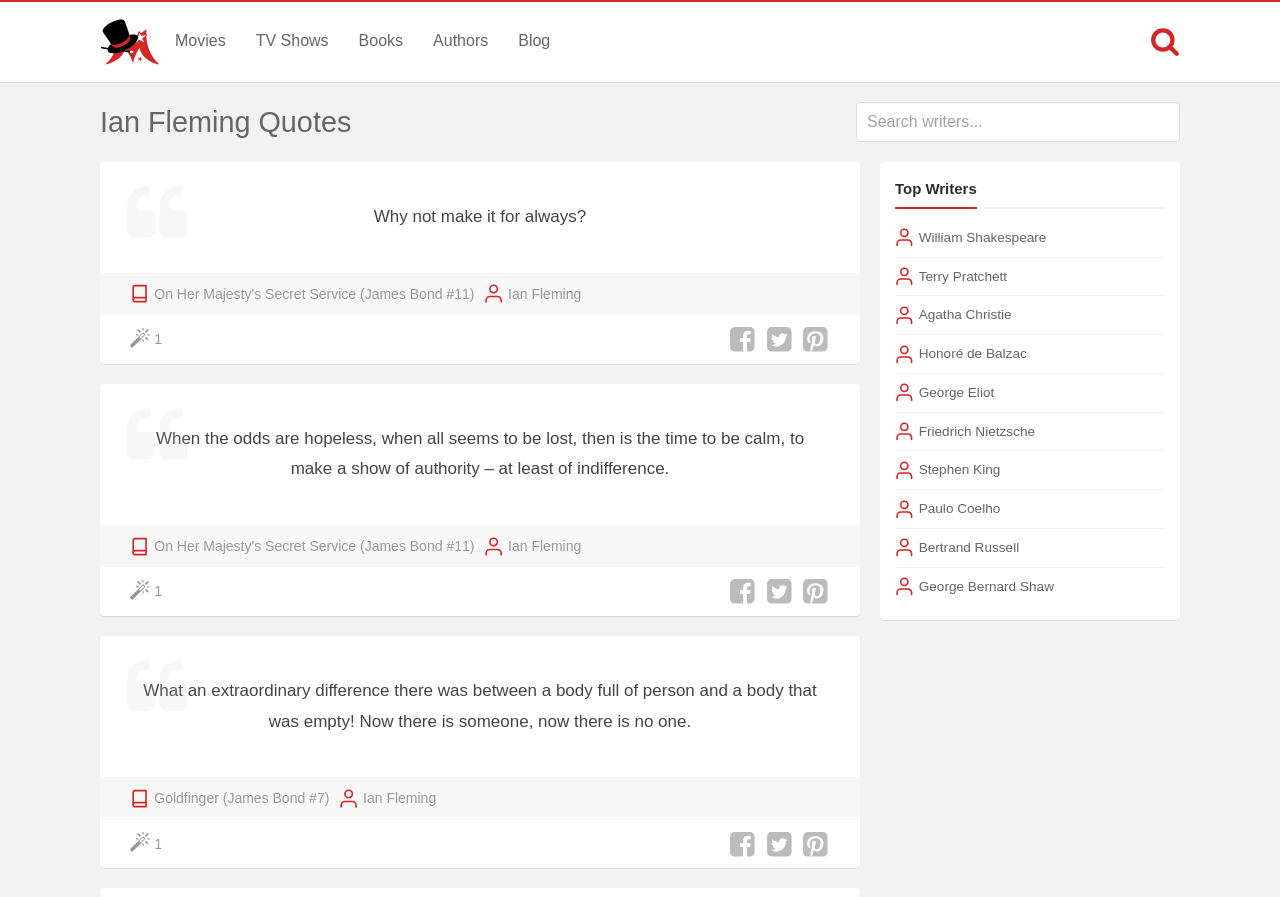Locate the bounding box coordinates of the clickable element to fulfill the following instruction: "Share on Facebook". Provide the coordinates as four float numbers between 0 and 1 in the format [left, top, right, bottom].

[0.569, 0.363, 0.591, 0.395]